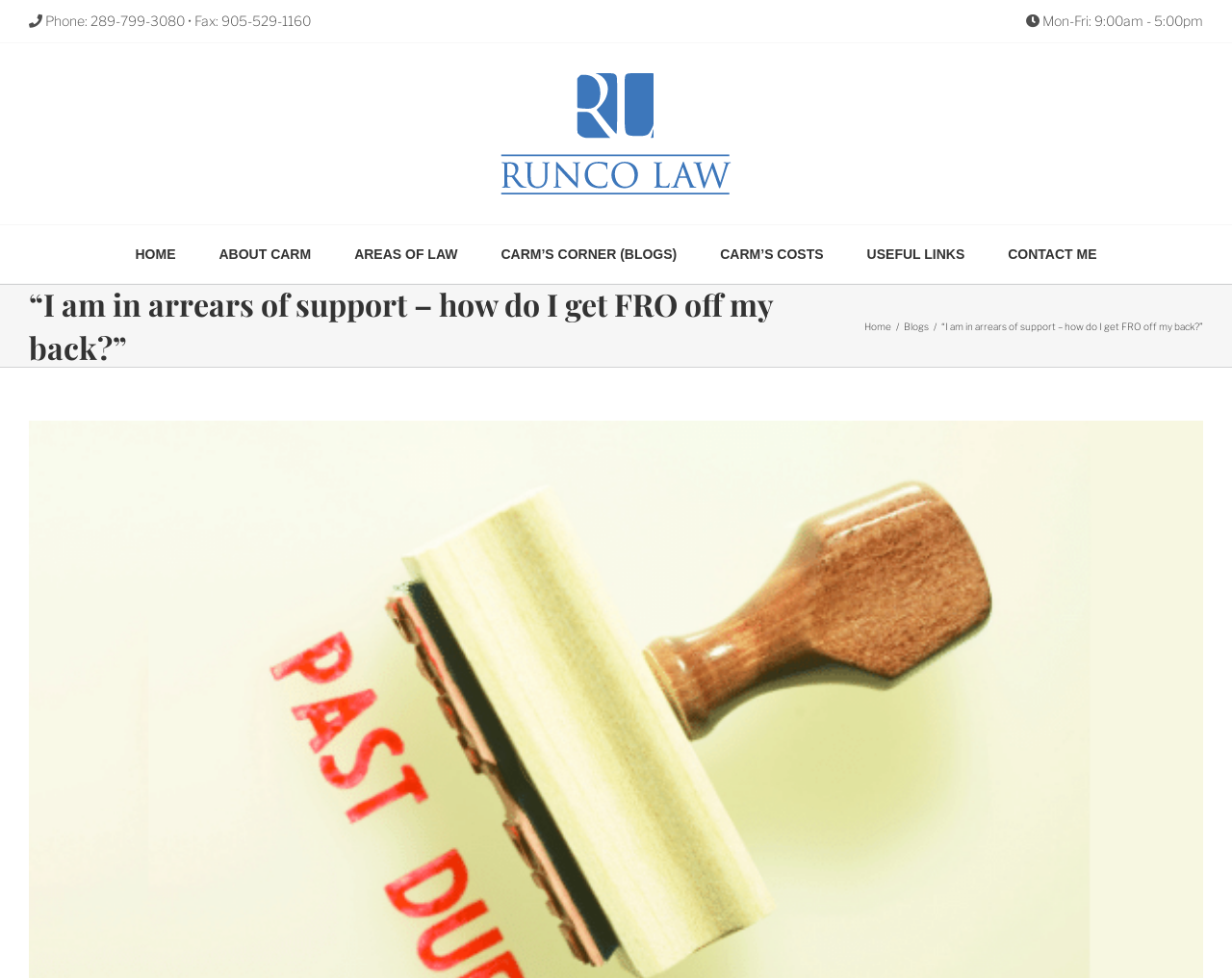How many navigation links are in the main menu?
Respond with a short answer, either a single word or a phrase, based on the image.

6